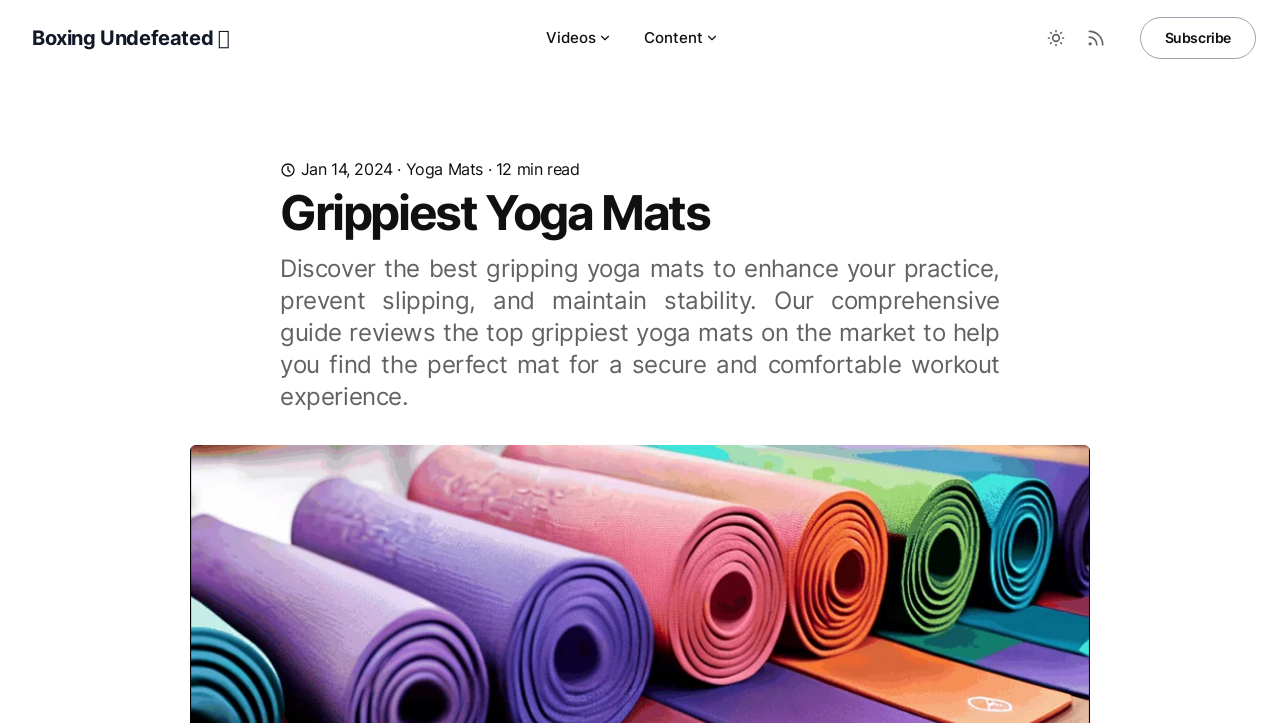Locate the bounding box for the described UI element: "Boxing Undefeated 🥊". Ensure the coordinates are four float numbers between 0 and 1, formatted as [left, top, right, bottom].

[0.019, 0.017, 0.179, 0.089]